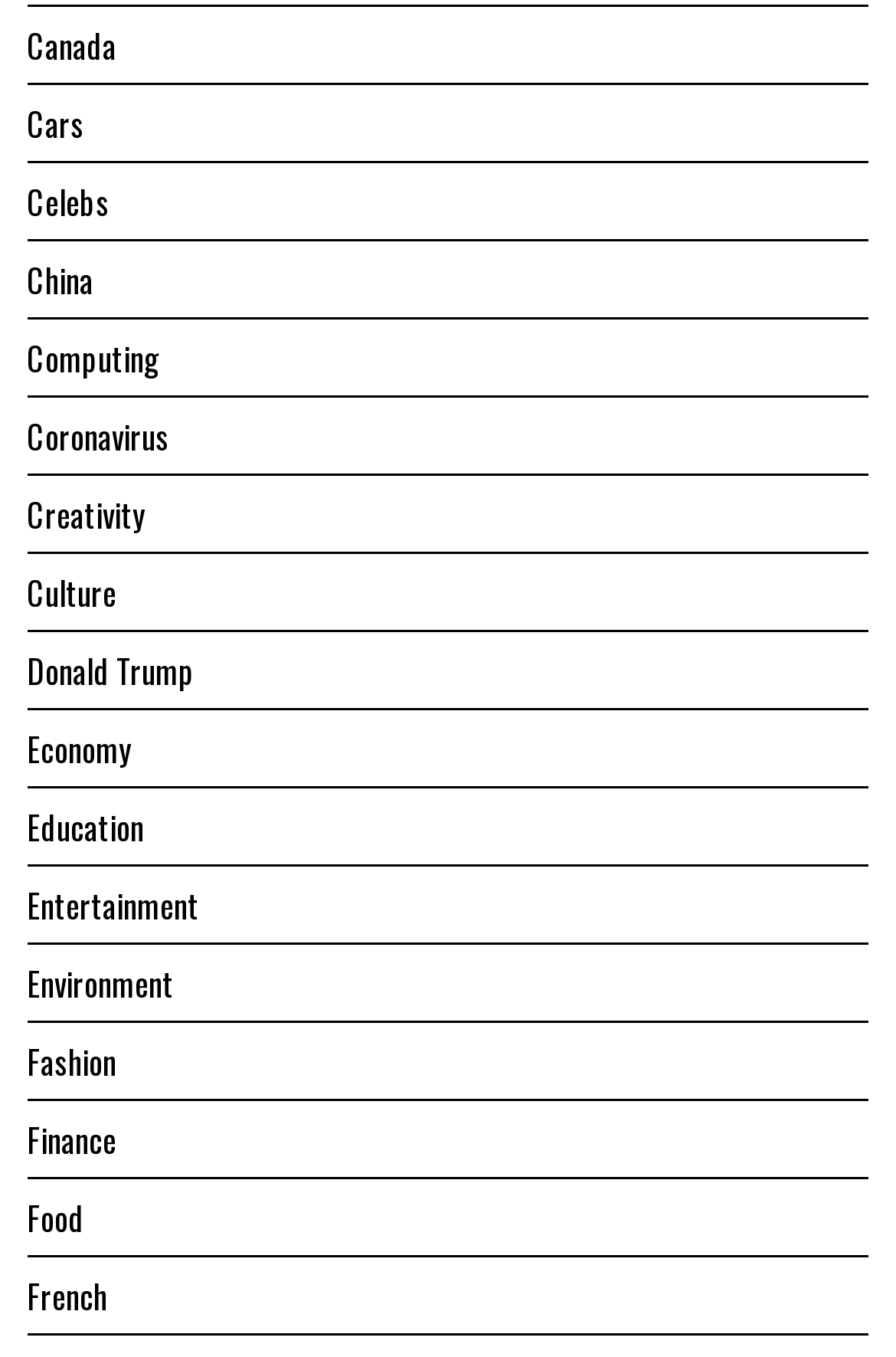Find the bounding box coordinates of the area that needs to be clicked in order to achieve the following instruction: "Explore Entertainment". The coordinates should be specified as four float numbers between 0 and 1, i.e., [left, top, right, bottom].

[0.03, 0.648, 0.222, 0.684]